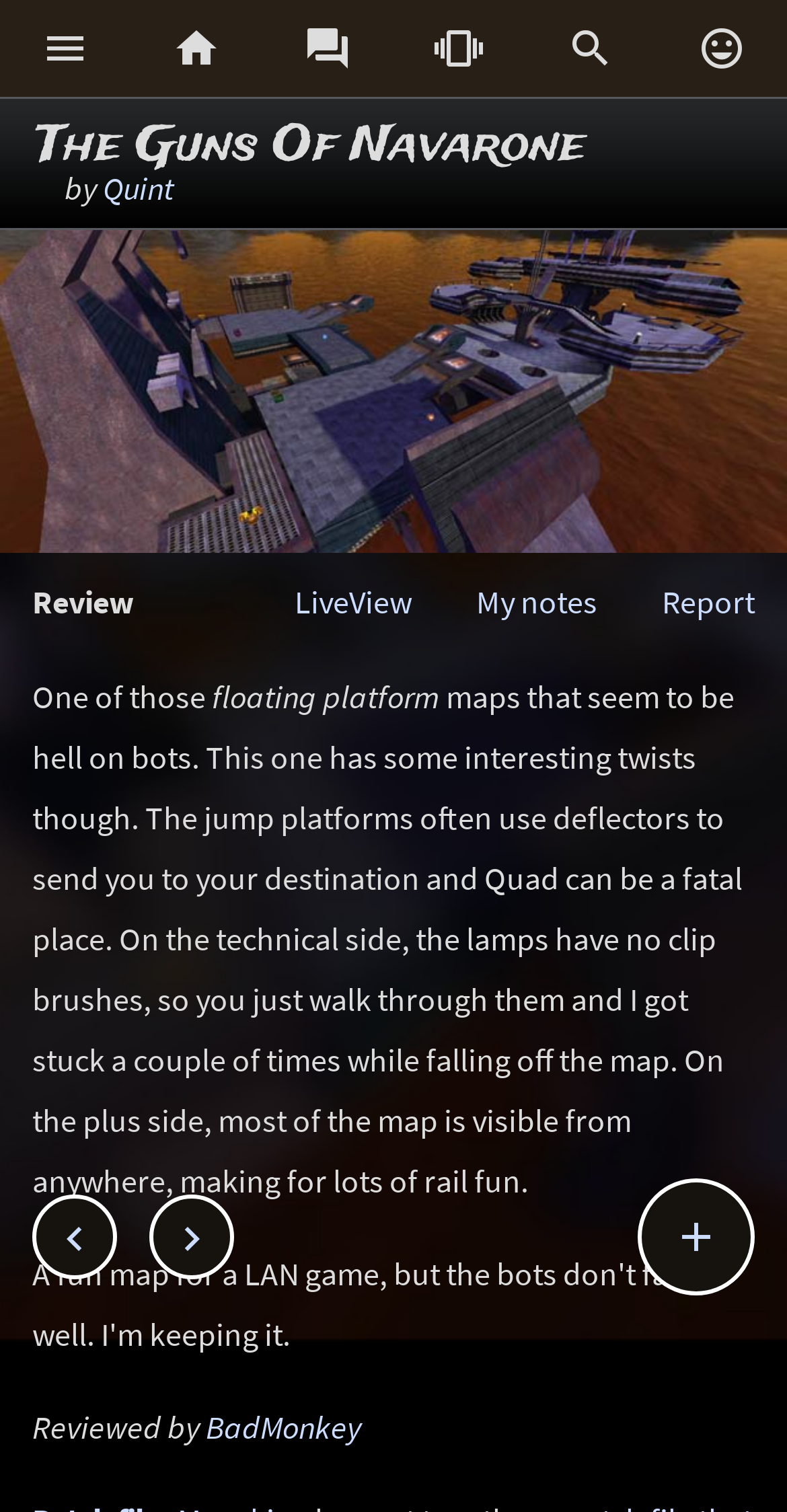Identify the bounding box coordinates of the section to be clicked to complete the task described by the following instruction: "Go to the LiveView page". The coordinates should be four float numbers between 0 and 1, formatted as [left, top, right, bottom].

[0.374, 0.384, 0.523, 0.411]